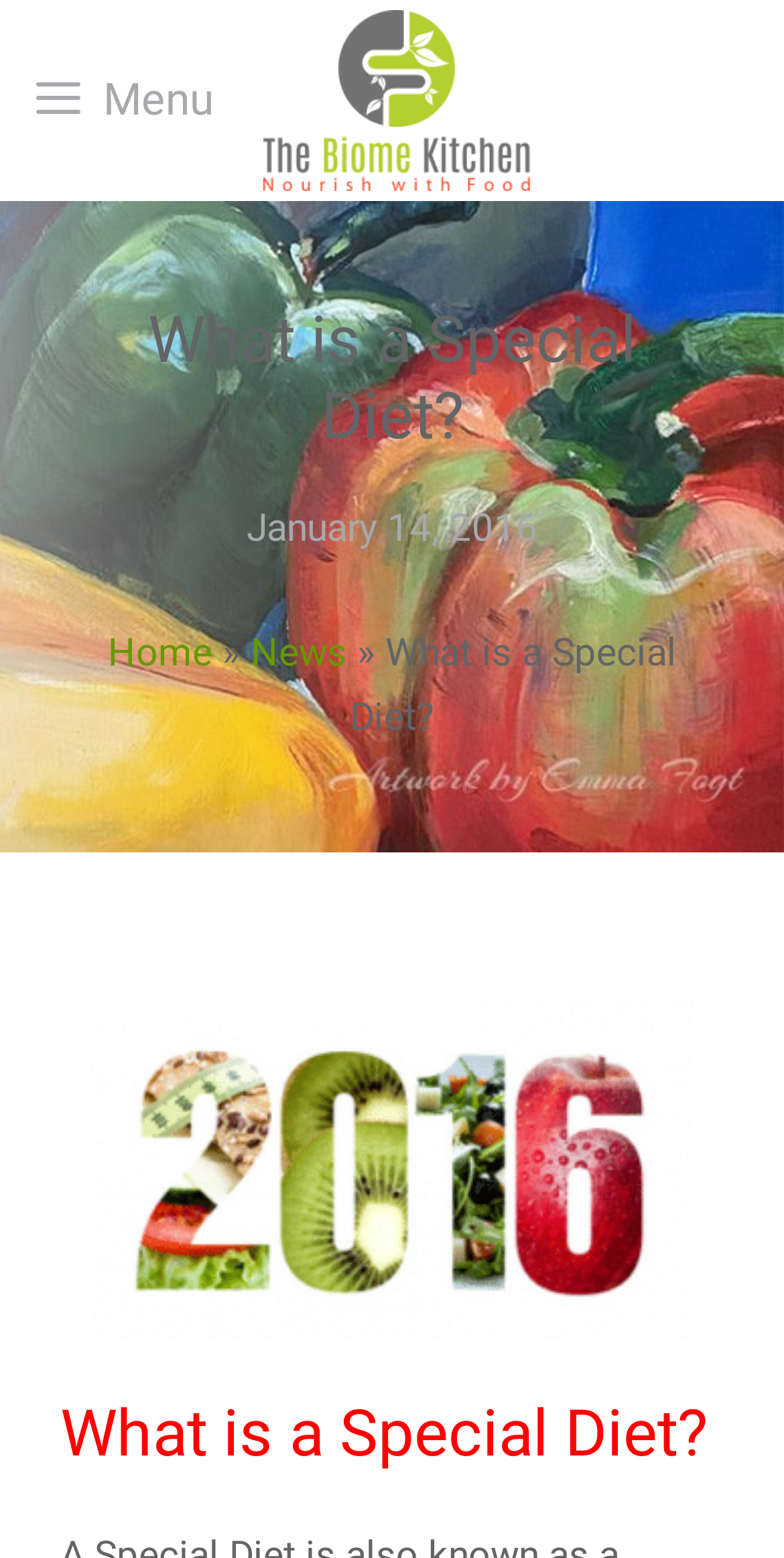Find the bounding box coordinates corresponding to the UI element with the description: "Home". The coordinates should be formatted as [left, top, right, bottom], with values as floats between 0 and 1.

[0.137, 0.404, 0.271, 0.434]